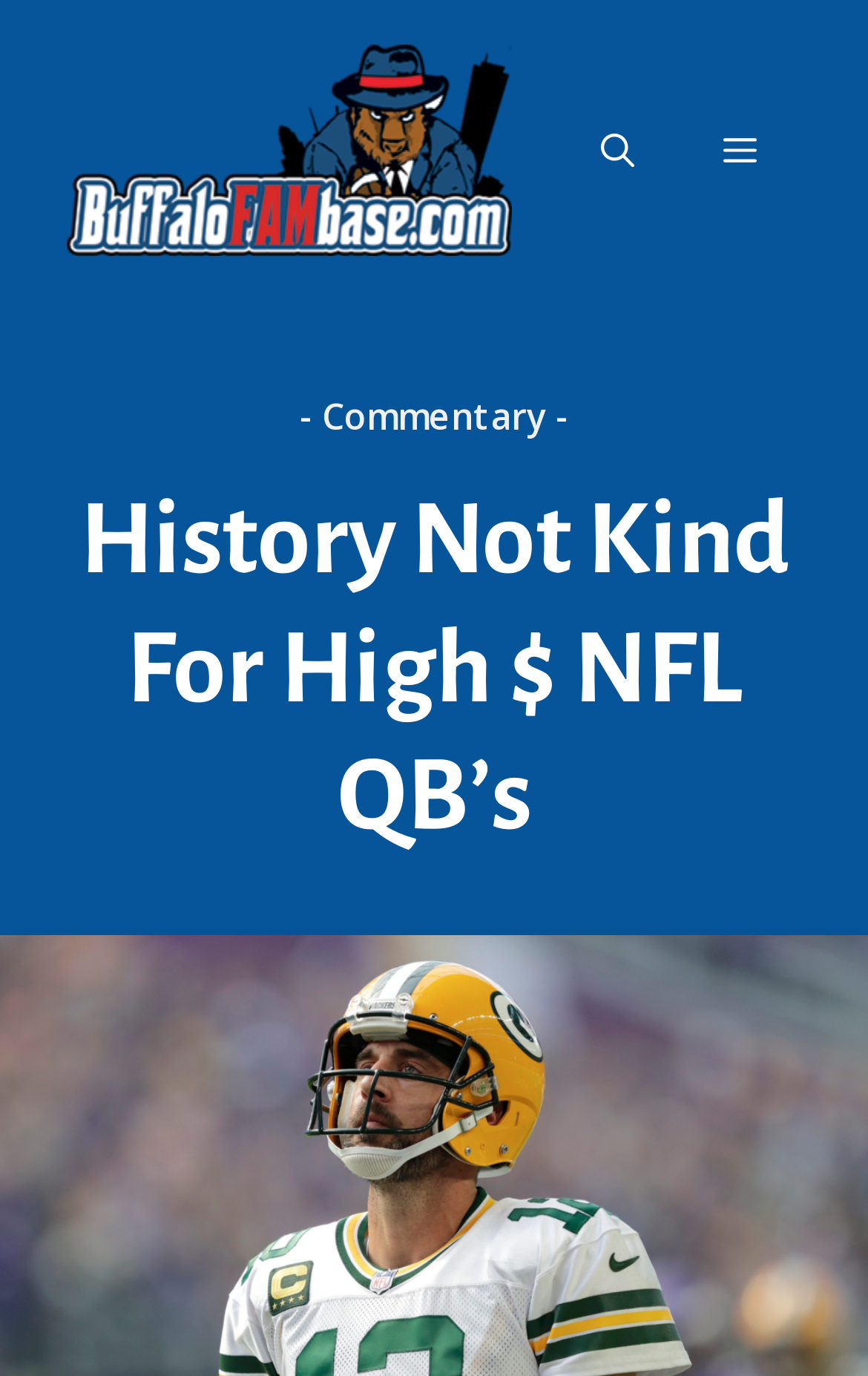Given the description "sntwi_support.fct@navy.mil", provide the bounding box coordinates of the corresponding UI element.

None